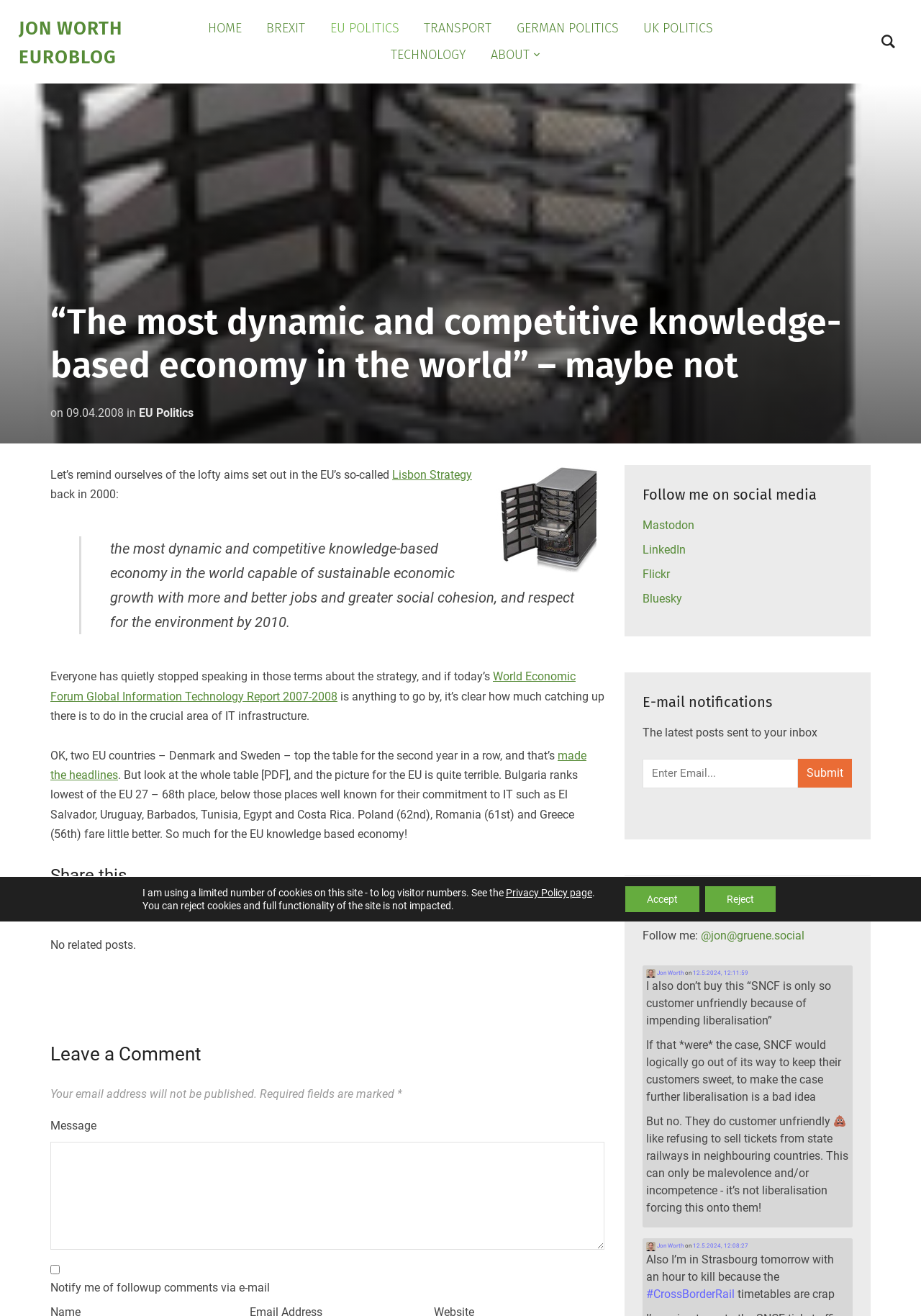Please look at the image and answer the question with a detailed explanation: What is the purpose of the 'Share this' section?

The 'Share this' section contains buttons to share the article on various social media platforms, such as Mastodon, X, LinkedIn, and Facebook, indicating that its purpose is to allow users to share the article on these platforms.